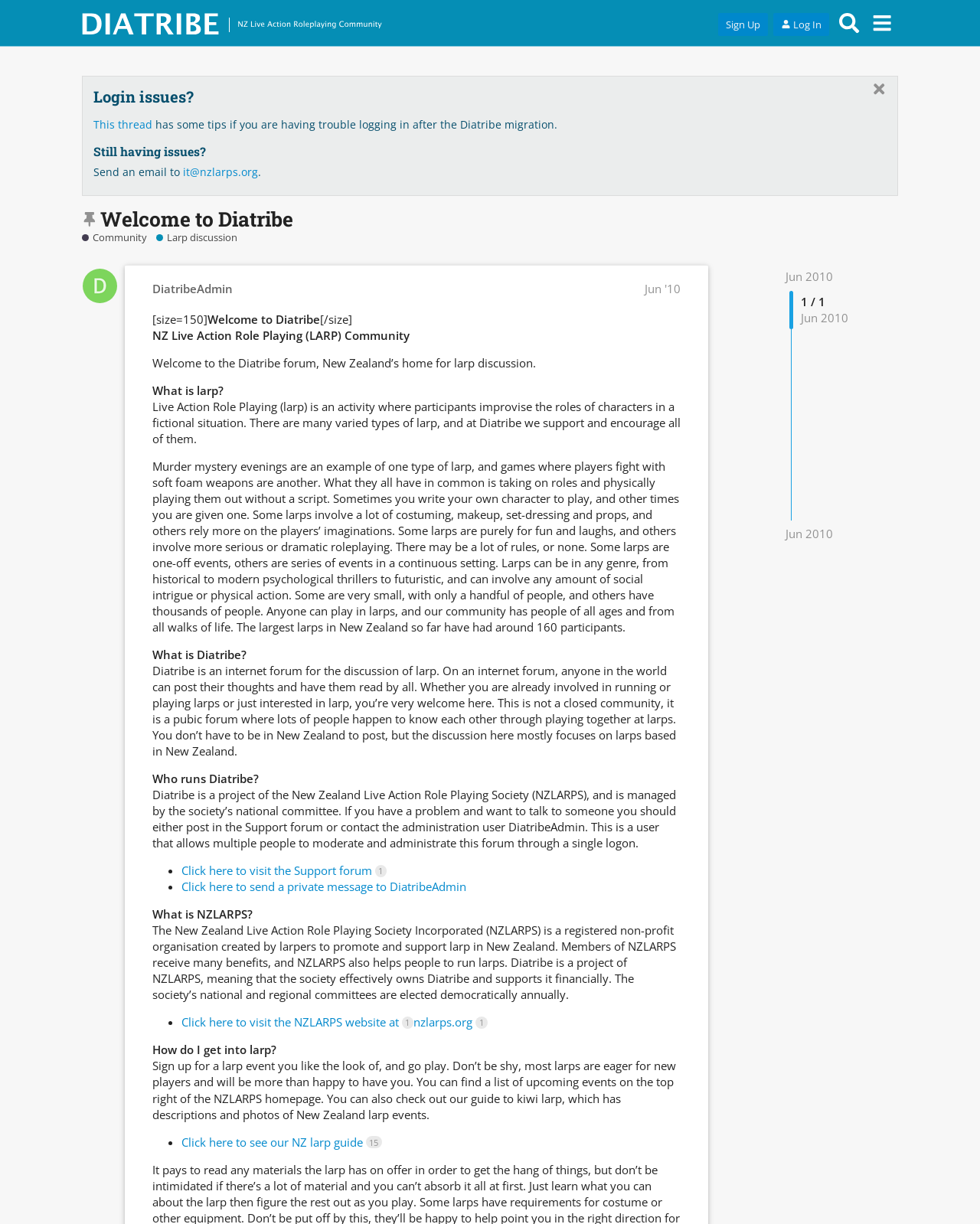Highlight the bounding box coordinates of the element you need to click to perform the following instruction: "Search for topics, posts, users, or categories."

[0.85, 0.006, 0.883, 0.032]